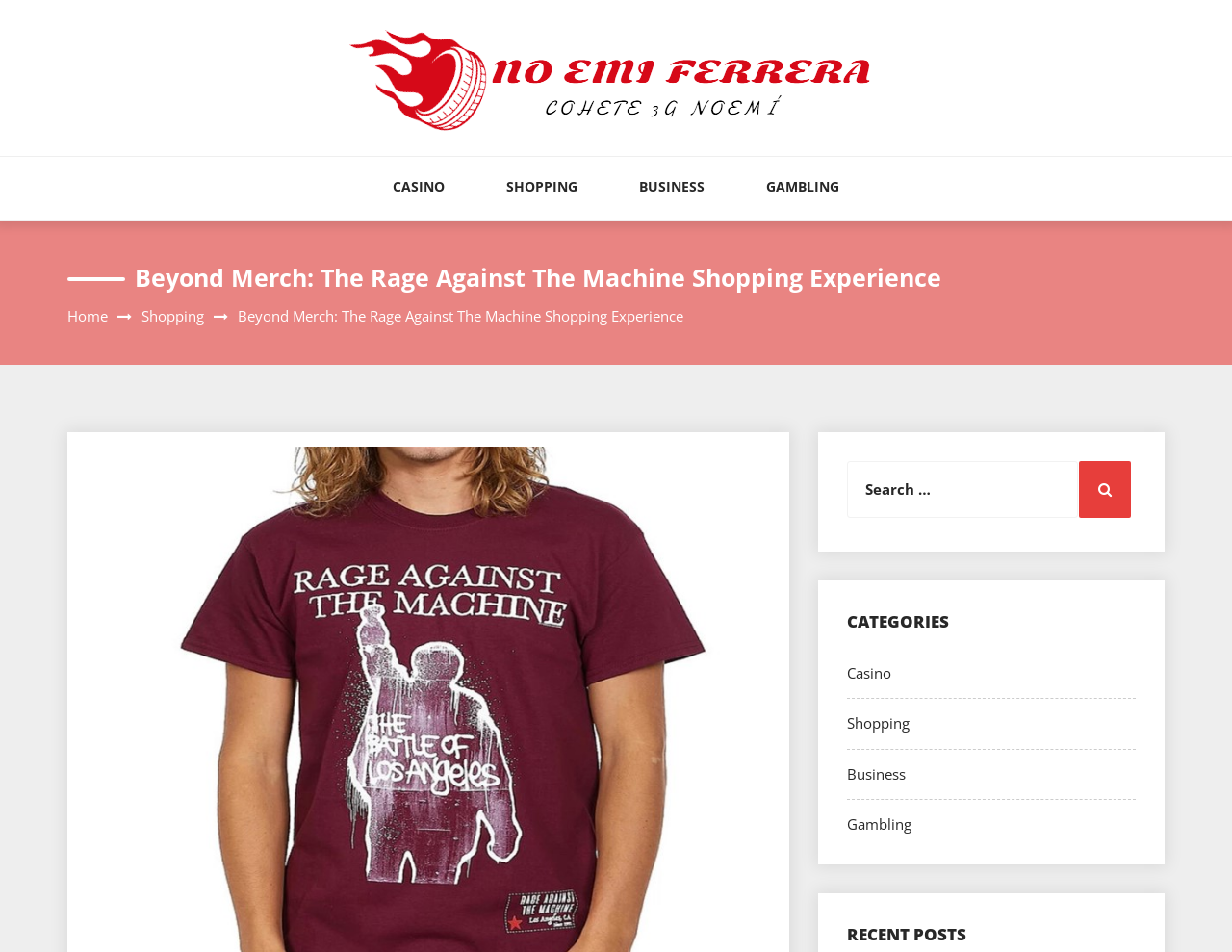Identify the bounding box coordinates for the region to click in order to carry out this instruction: "Read the blog". Provide the coordinates using four float numbers between 0 and 1, formatted as [left, top, right, bottom].

None